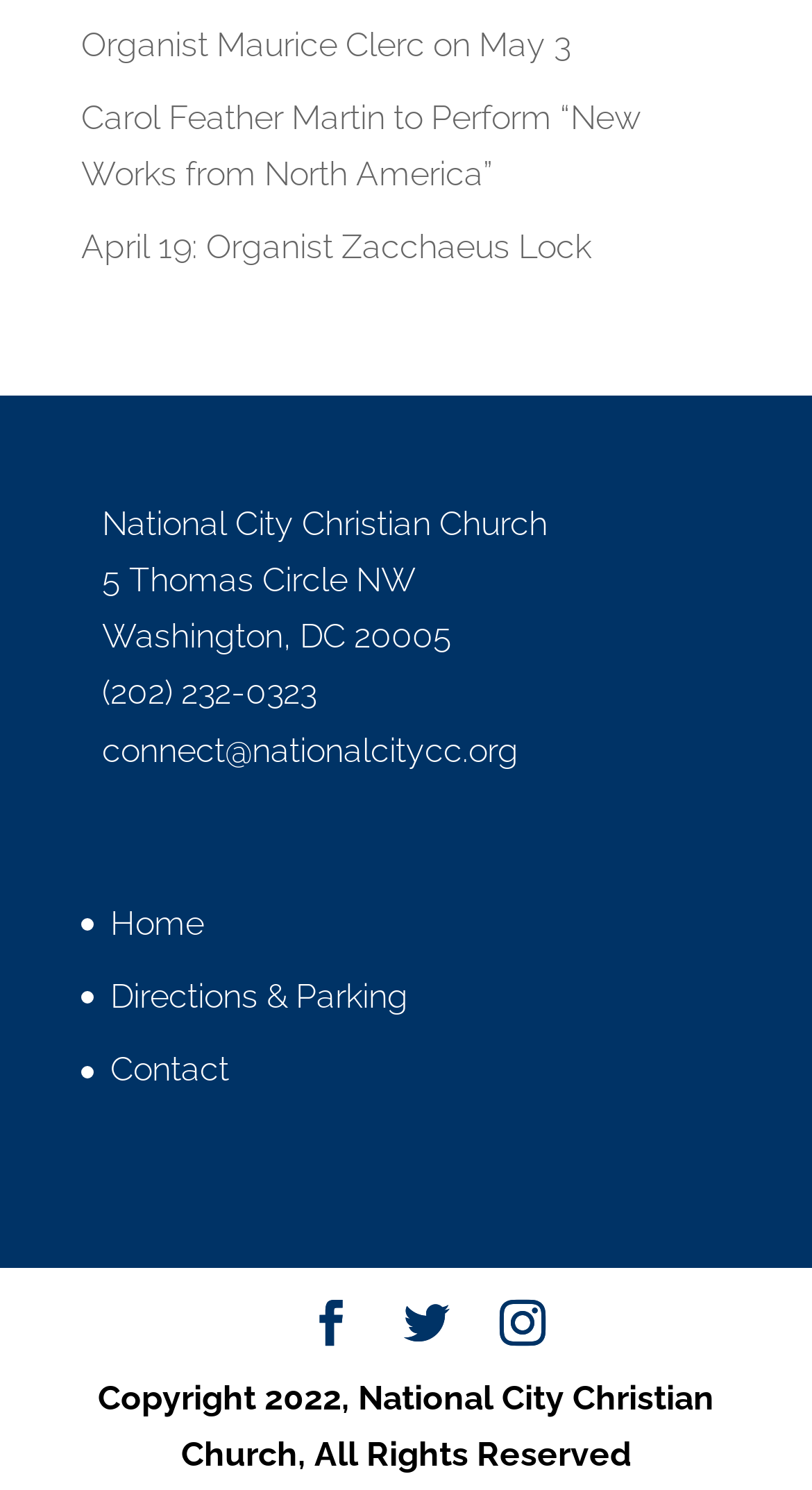Identify the bounding box for the described UI element. Provide the coordinates in (top-left x, top-left y, bottom-right x, bottom-right y) format with values ranging from 0 to 1: April 19: Organist Zacchaeus Lock

[0.1, 0.153, 0.728, 0.179]